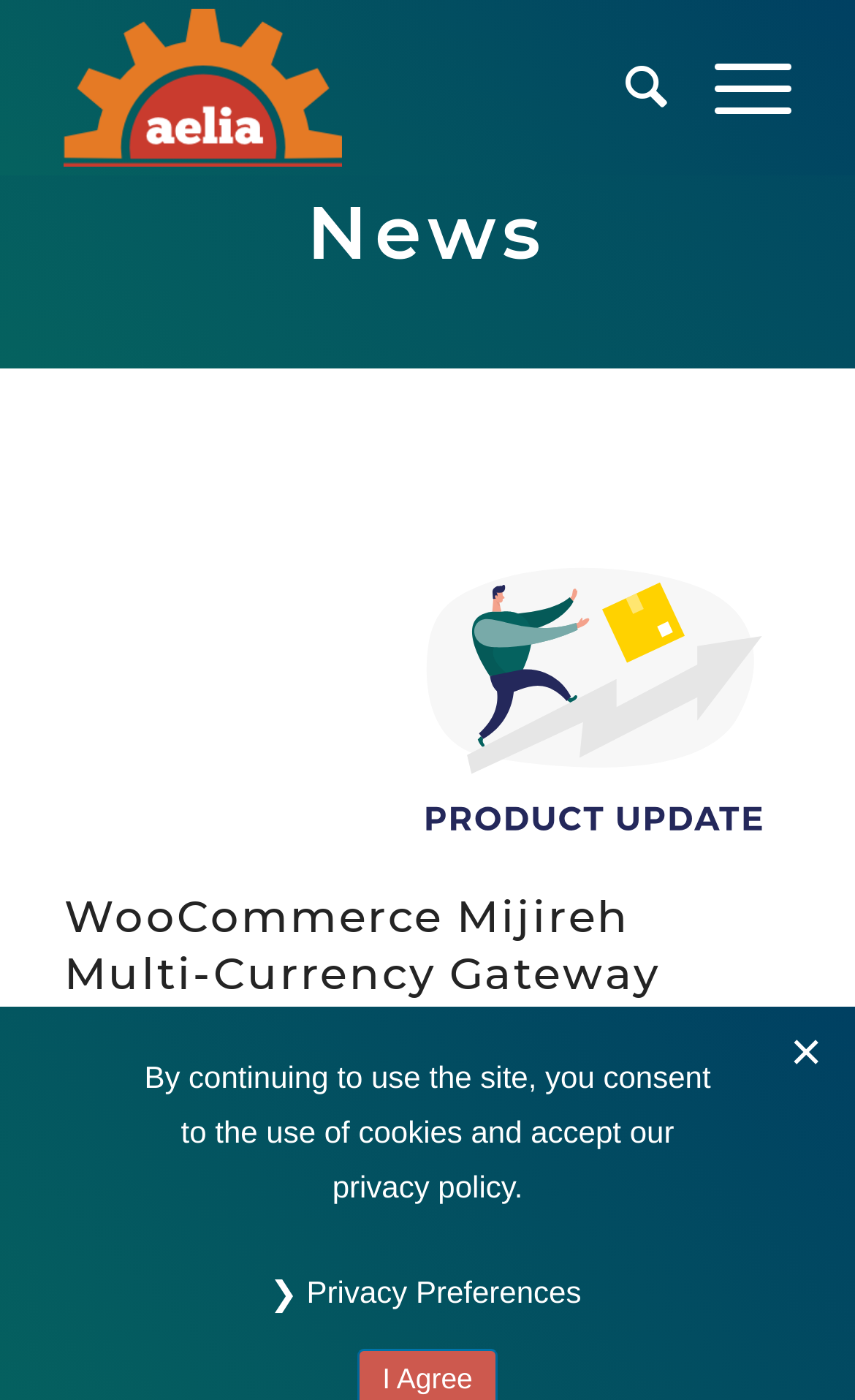What is the category of the announcement?
Using the image provided, answer with just one word or phrase.

Announcements